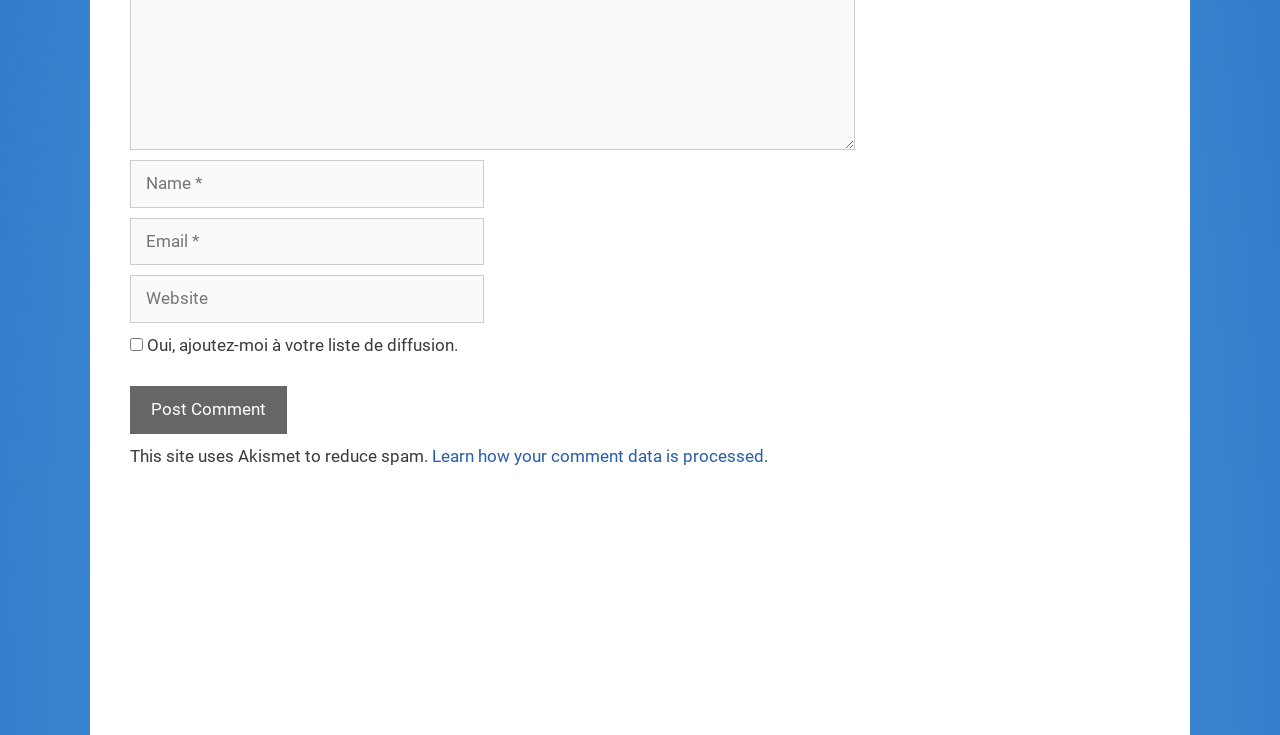Identify the bounding box coordinates of the section that should be clicked to achieve the task described: "Visit the November 2020 page".

[0.699, 0.002, 0.795, 0.029]